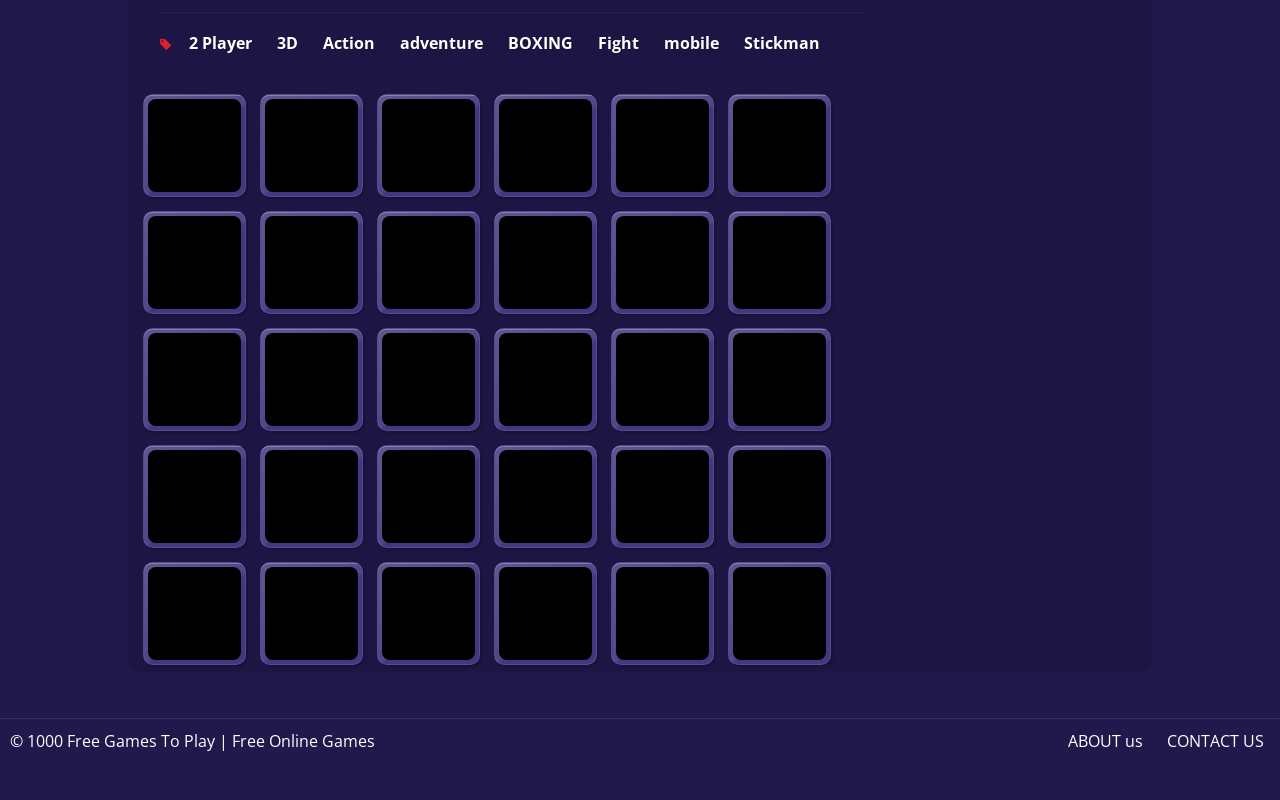Please identify the bounding box coordinates of the area I need to click to accomplish the following instruction: "View Happy Wheels Unblocked".

[0.116, 0.124, 0.188, 0.24]